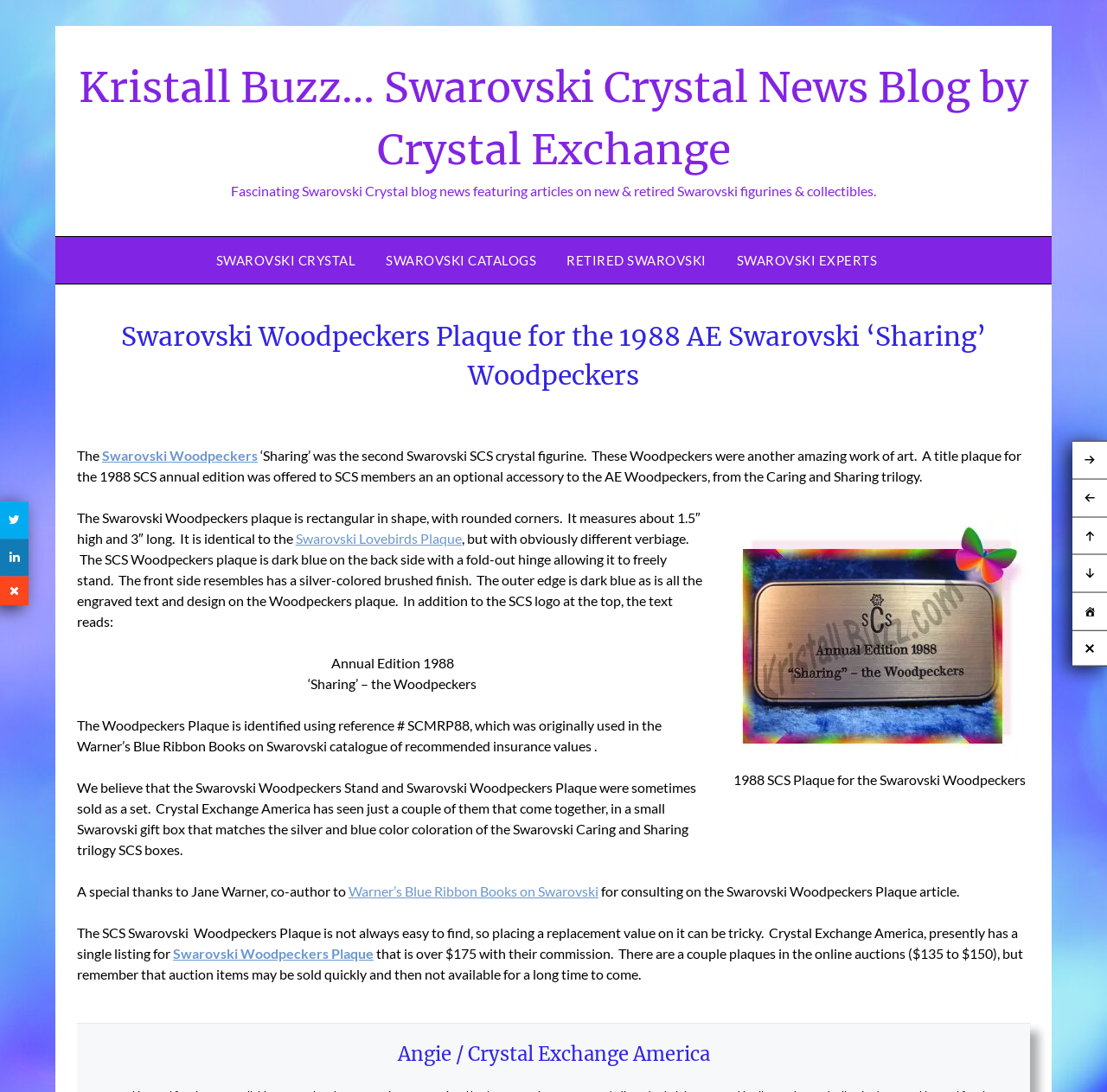Use a single word or phrase to answer the question: What is the color of the back side of the Swarovski Woodpeckers plaque?

Dark blue